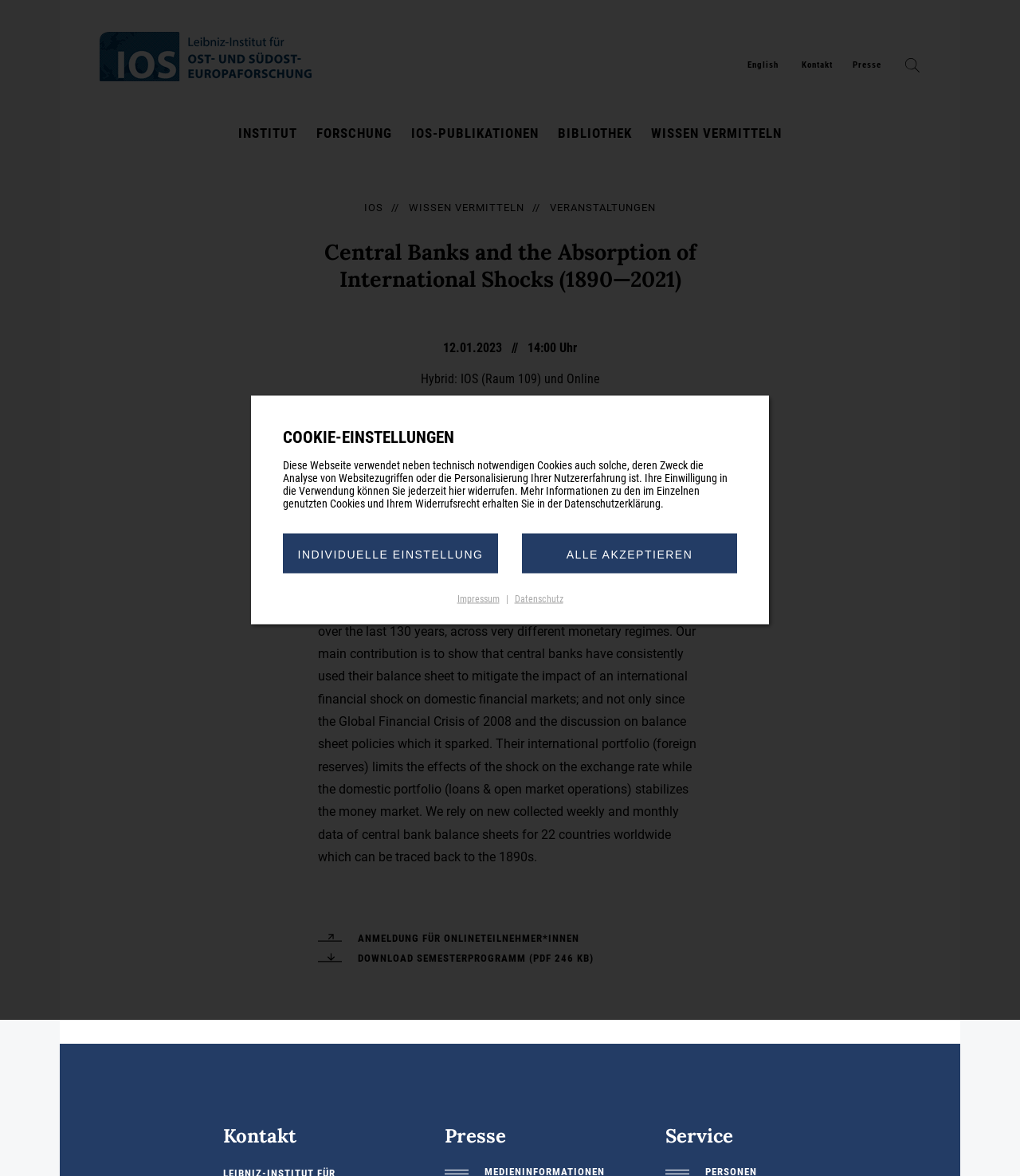Please identify the bounding box coordinates of the element's region that should be clicked to execute the following instruction: "Visit the 'Leibniz-Institut für Ost- und Südosteuropaforschung - IOS Regensburg' website". The bounding box coordinates must be four float numbers between 0 and 1, i.e., [left, top, right, bottom].

[0.098, 0.027, 0.305, 0.069]